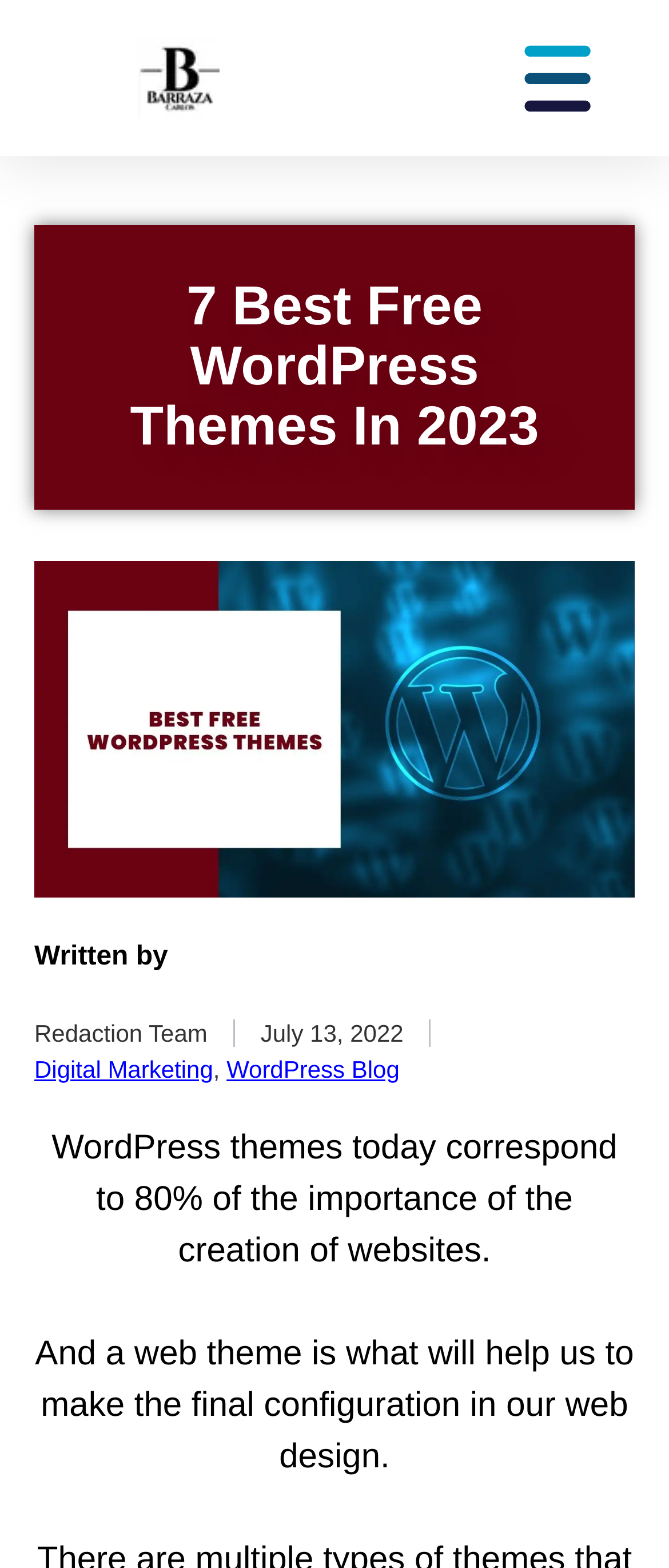What is the date mentioned in the article?
Using the image, answer in one word or phrase.

July 13, 2022